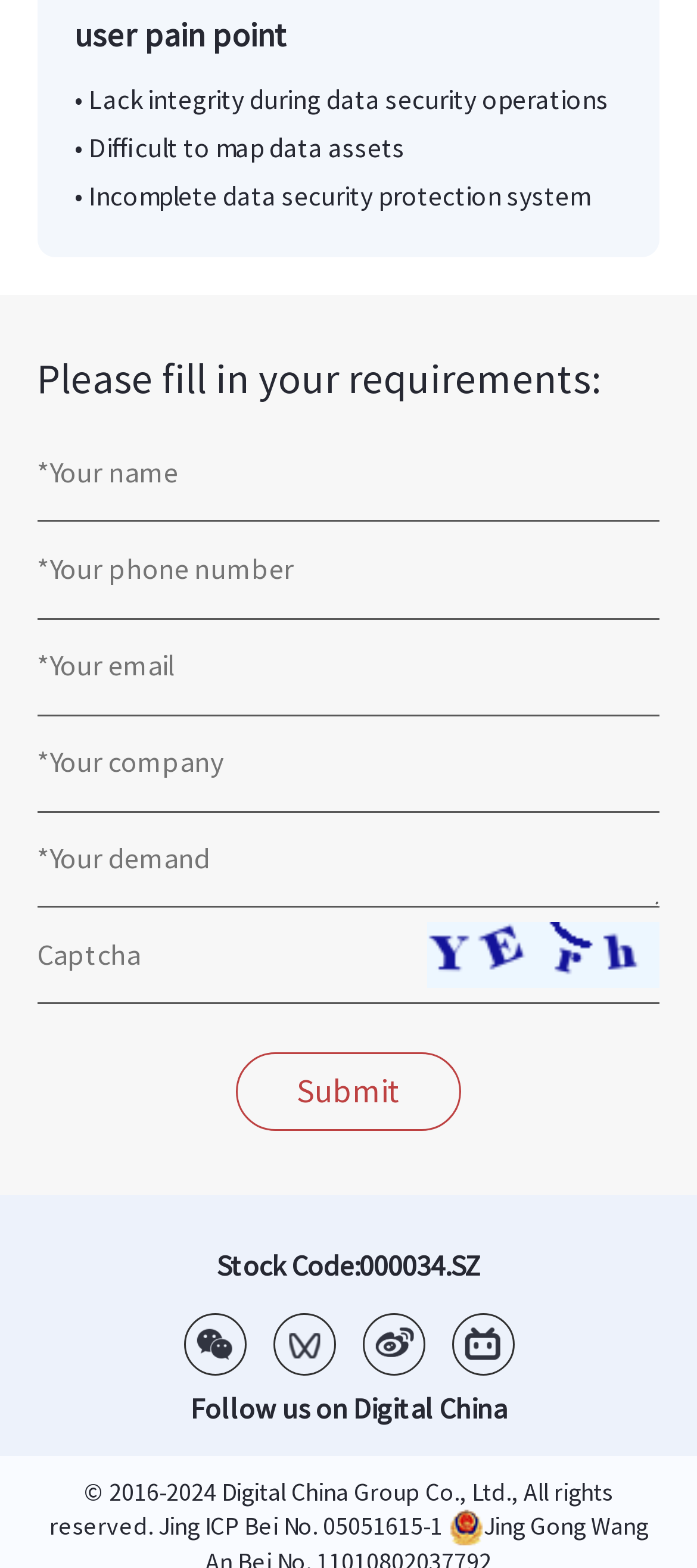Please identify the bounding box coordinates of the element's region that I should click in order to complete the following instruction: "Fill in your phone number". The bounding box coordinates consist of four float numbers between 0 and 1, i.e., [left, top, right, bottom].

[0.053, 0.333, 0.947, 0.394]